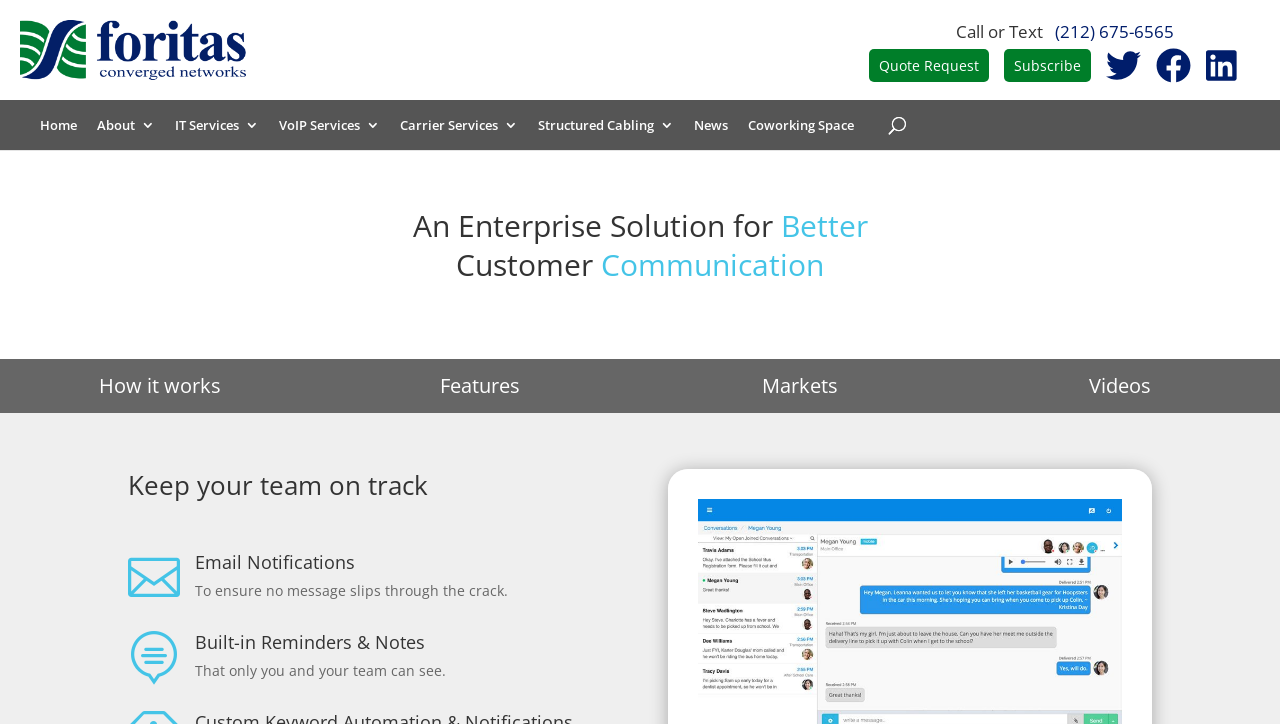Find the bounding box coordinates for the UI element whose description is: "How it works". The coordinates should be four float numbers between 0 and 1, in the format [left, top, right, bottom].

[0.0, 0.496, 0.25, 0.571]